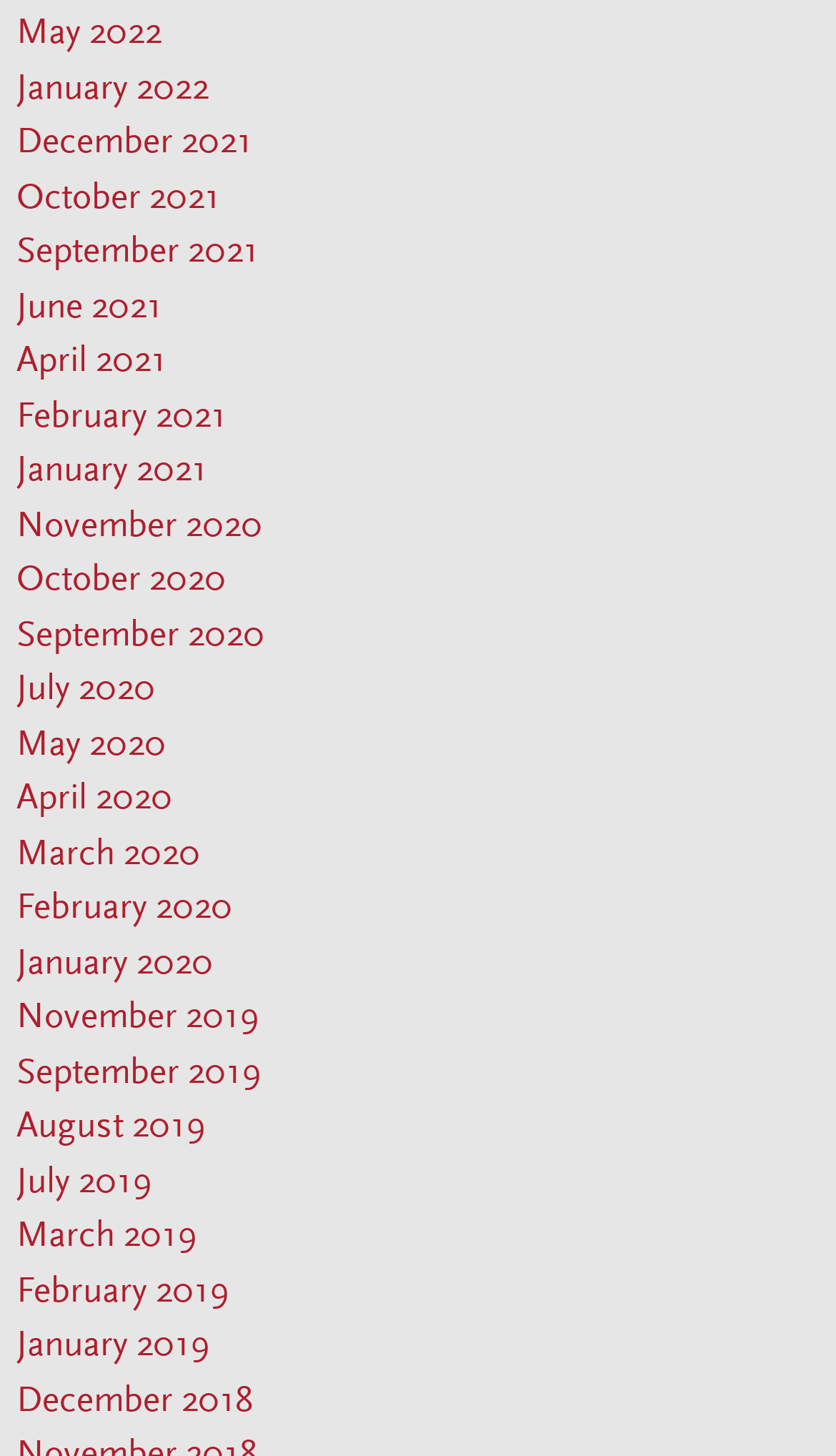Is there a link for the current month?
Give a single word or phrase as your answer by examining the image.

Unknown